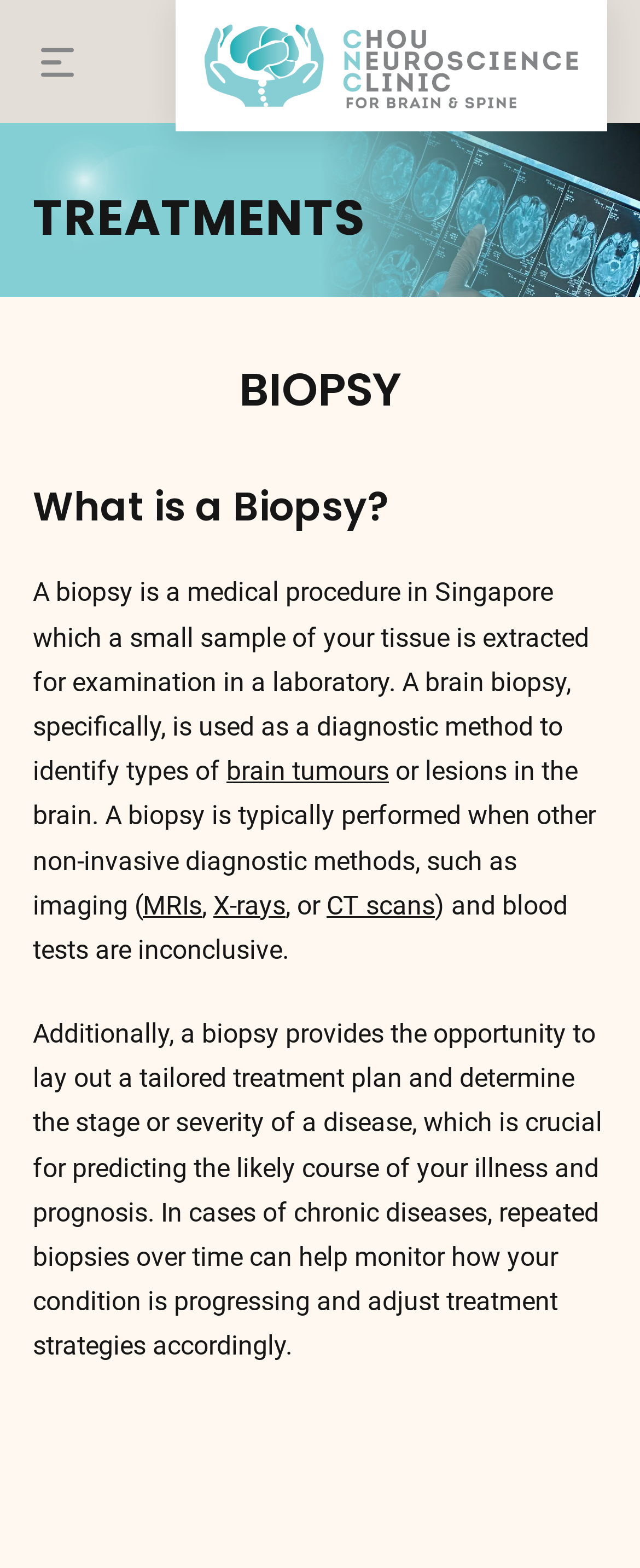Please provide the bounding box coordinate of the region that matches the element description: brain tumours. Coordinates should be in the format (top-left x, top-left y, bottom-right x, bottom-right y) and all values should be between 0 and 1.

[0.354, 0.482, 0.608, 0.502]